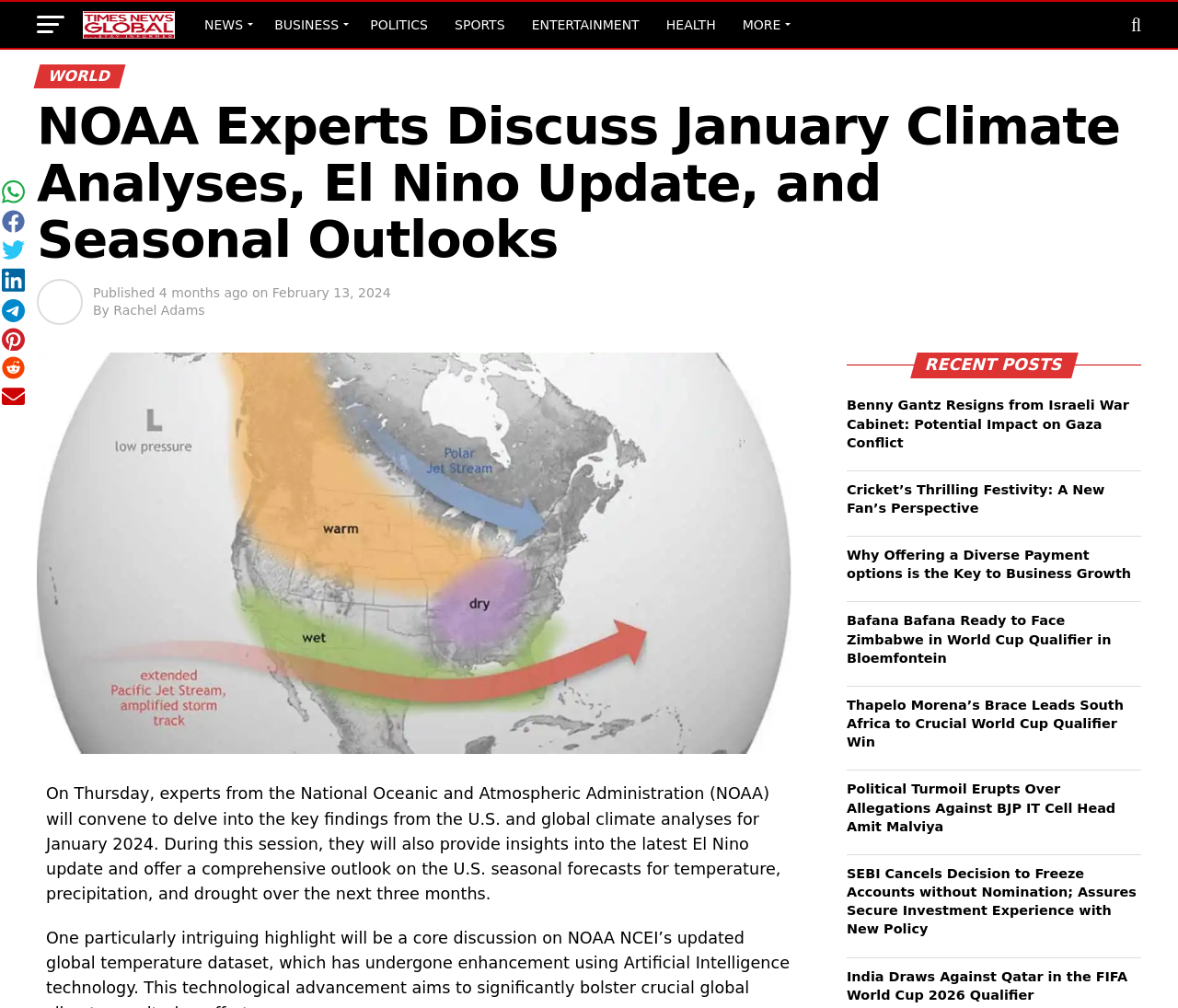Find the bounding box coordinates of the area that needs to be clicked in order to achieve the following instruction: "View recent posts". The coordinates should be specified as four float numbers between 0 and 1, i.e., [left, top, right, bottom].

[0.719, 0.35, 0.969, 0.375]